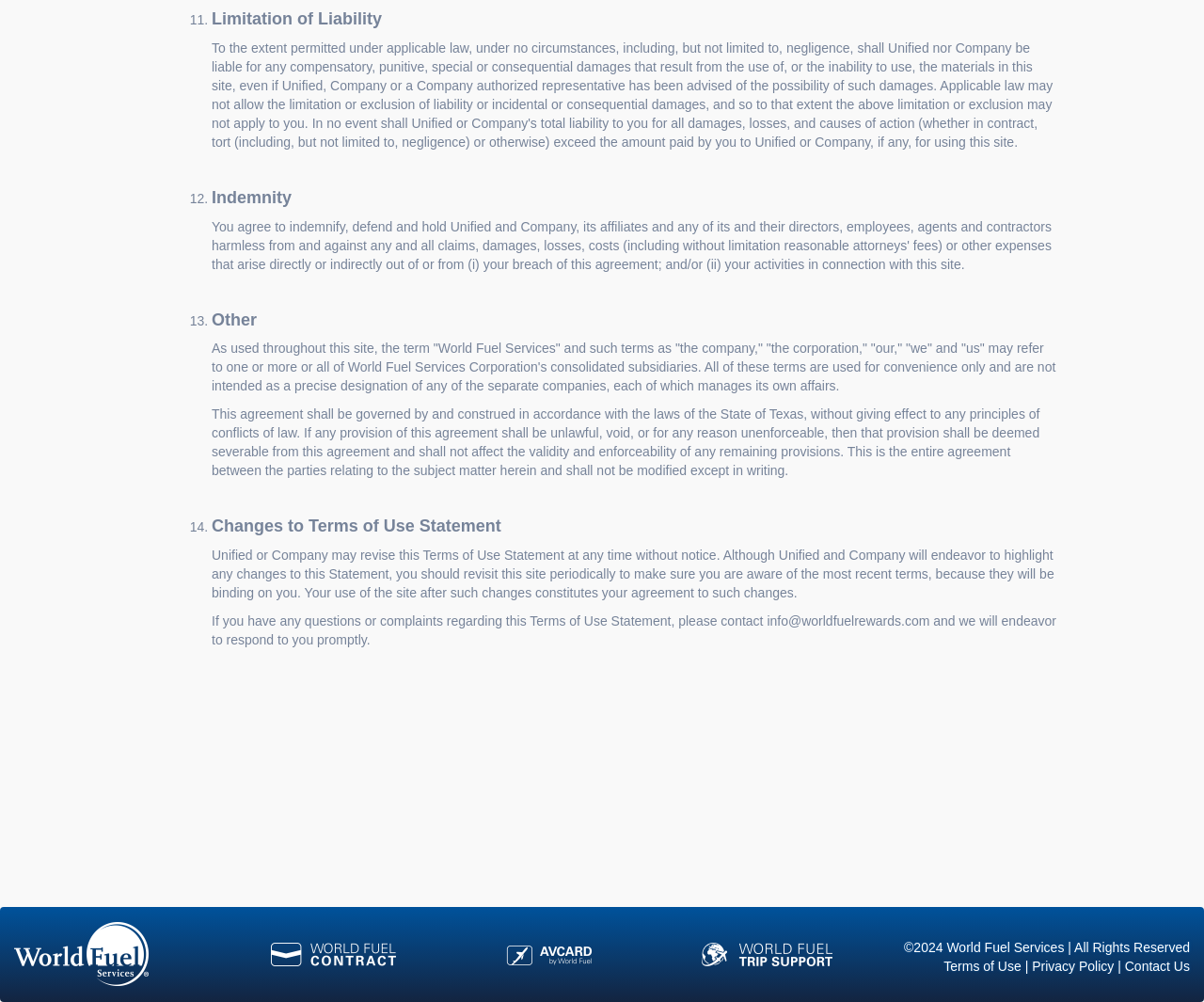What is the governing law of this agreement?
Look at the image and respond with a one-word or short phrase answer.

State of Texas